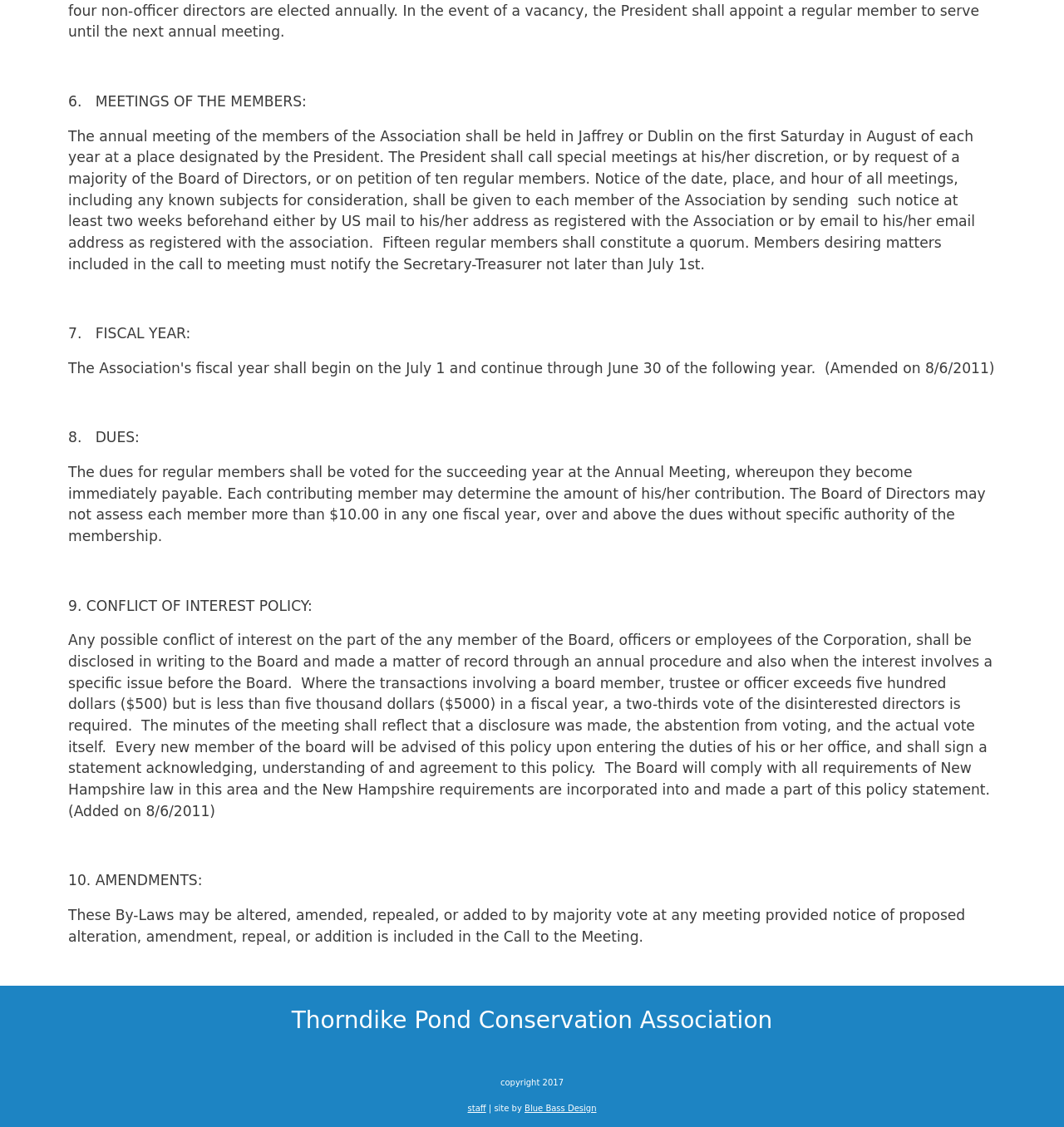What is the purpose of the annual meeting of the members?
Make sure to answer the question with a detailed and comprehensive explanation.

According to the webpage, the annual meeting of the members is held to discuss and vote on matters, as stated in the section '6. MEETINGS OF THE MEMBERS'. The meeting is required to be held on the first Saturday in August of each year, and notice of the meeting must be given to each member at least two weeks beforehand.